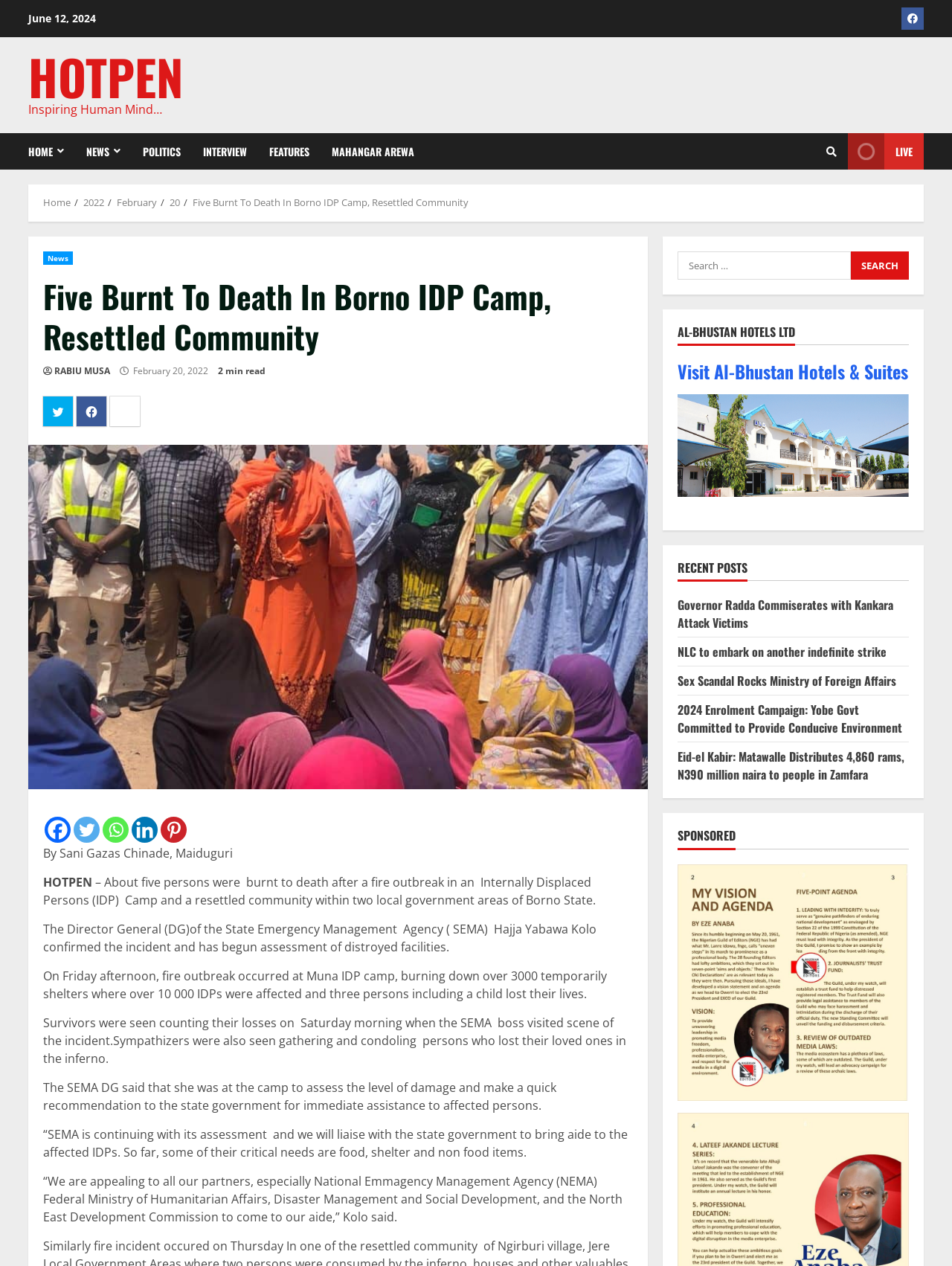Locate the headline of the webpage and generate its content.

Five Burnt To Death In Borno IDP Camp, Resettled Community